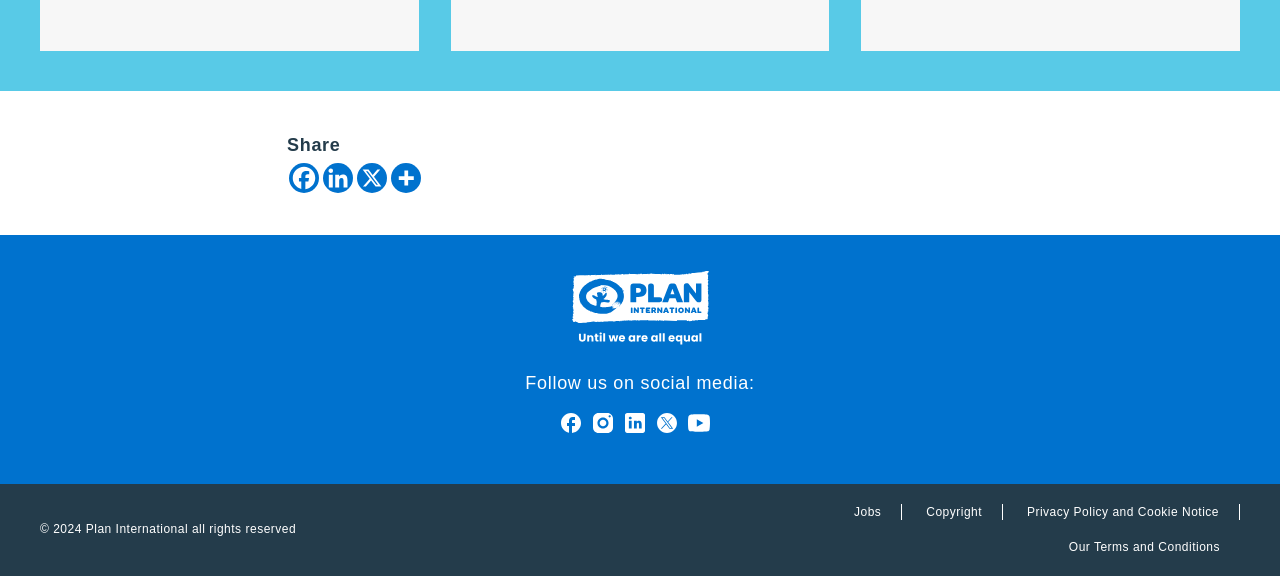Can you provide the bounding box coordinates for the element that should be clicked to implement the instruction: "Check Jobs"?

[0.667, 0.877, 0.689, 0.901]